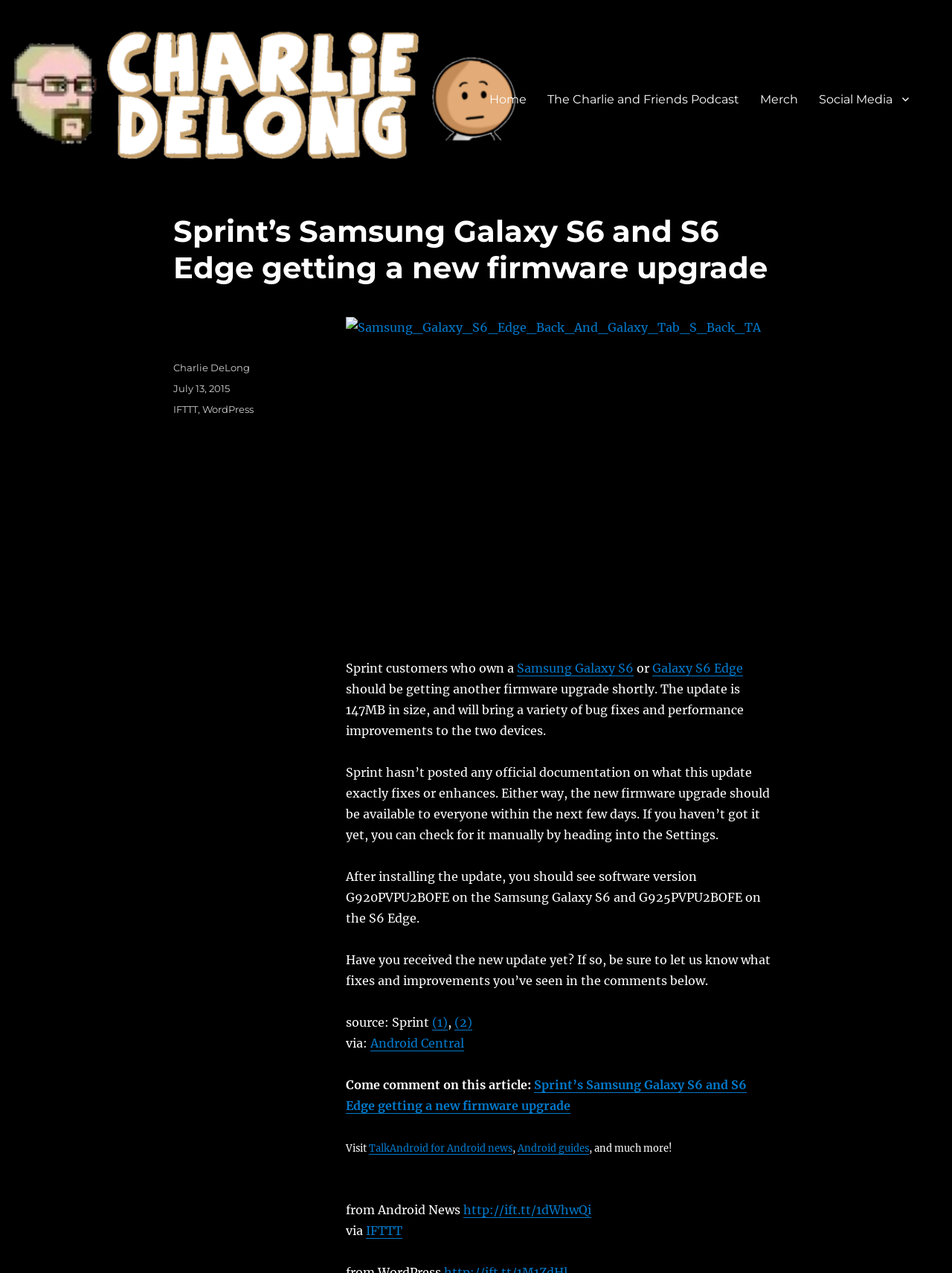Could you provide the bounding box coordinates for the portion of the screen to click to complete this instruction: "Click on the Home link"?

[0.503, 0.065, 0.564, 0.09]